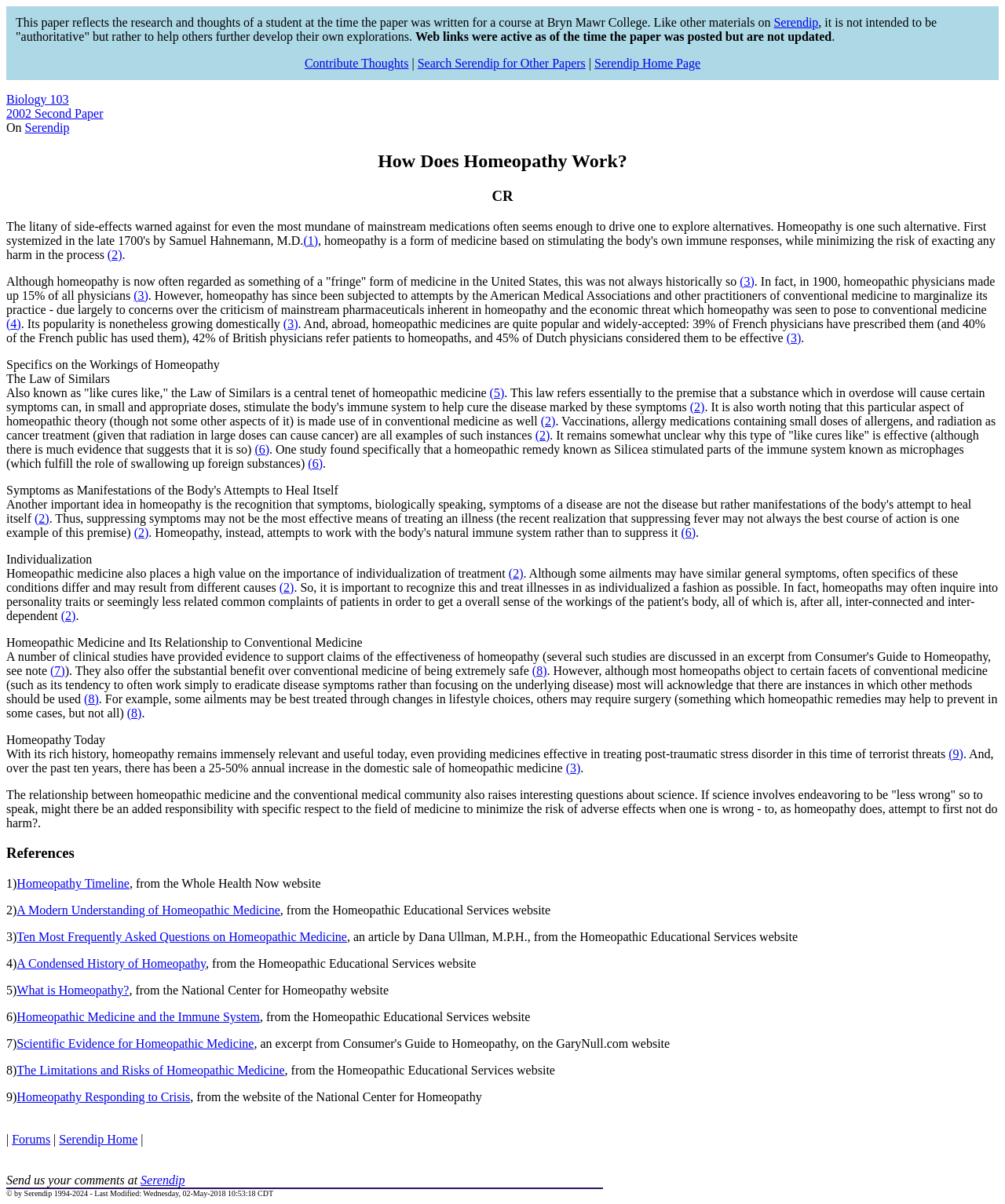Could you please study the image and provide a detailed answer to the question:
How many references are provided at the end of the webpage?

By counting the numbered references at the end of the webpage, I found that there are 9 references provided, each with a corresponding link or description.